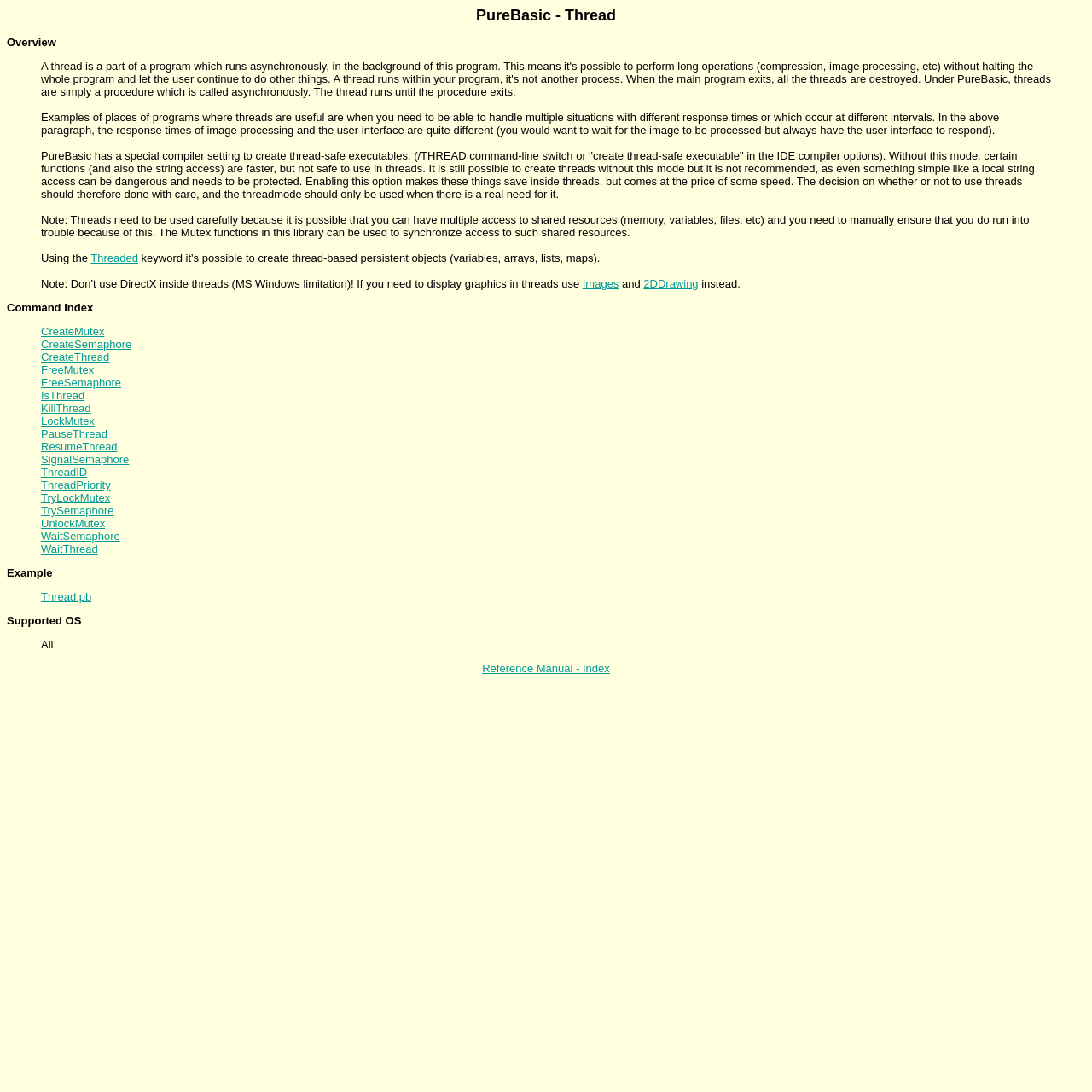What is the risk of not using threads carefully?
Give a detailed and exhaustive answer to the question.

The webpage warns that threads need to be used carefully because it is possible to have multiple access to shared resources such as memory, variables, files, etc. If not used carefully, this can lead to trouble.